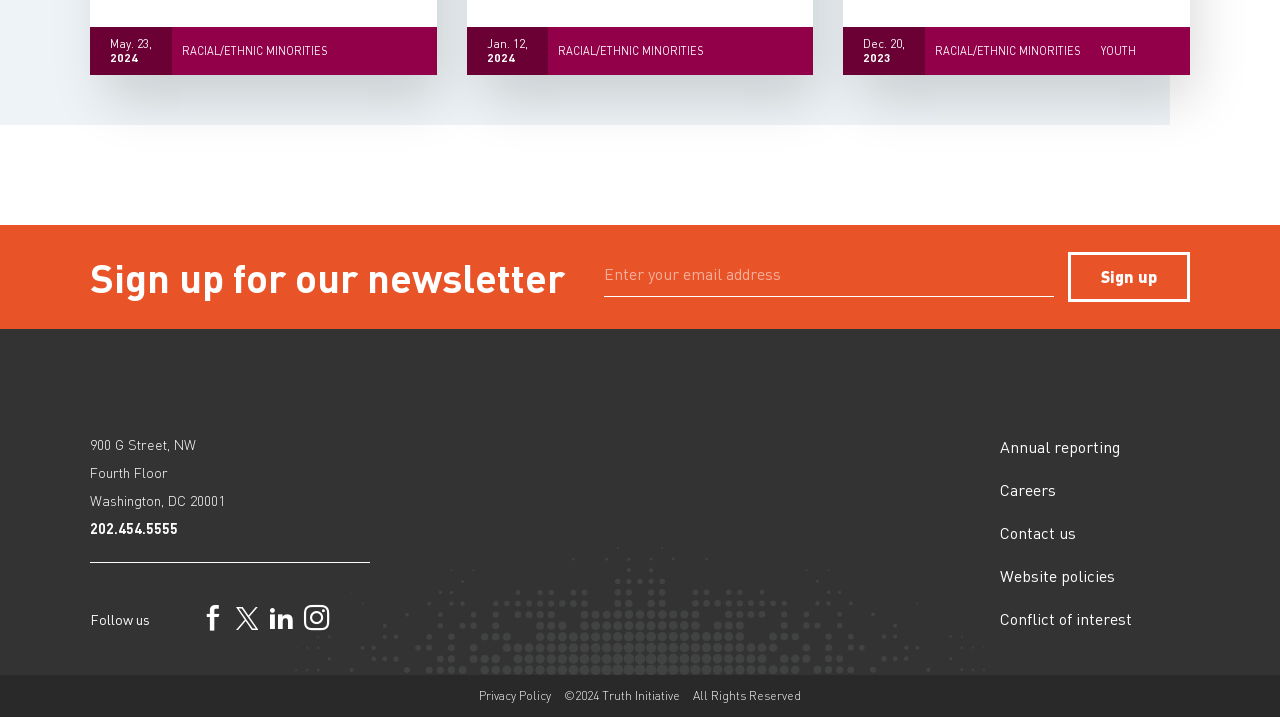Using the description: "parent_node: Hoshi enjoying afternoon sun", identify the bounding box of the corresponding UI element in the screenshot.

None